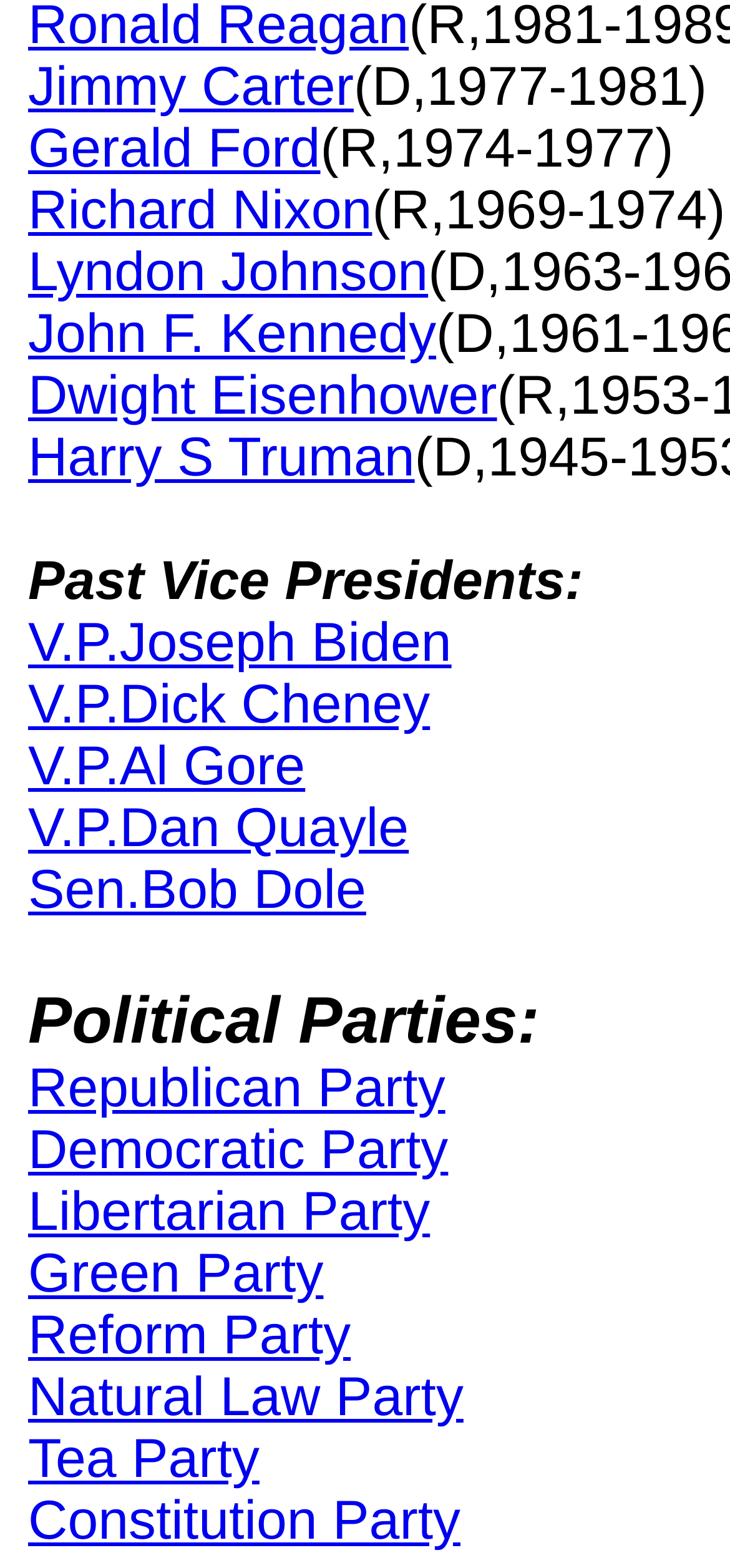Determine the bounding box coordinates of the clickable element to achieve the following action: 'View Jimmy Carter's profile'. Provide the coordinates as four float values between 0 and 1, formatted as [left, top, right, bottom].

[0.038, 0.037, 0.485, 0.075]